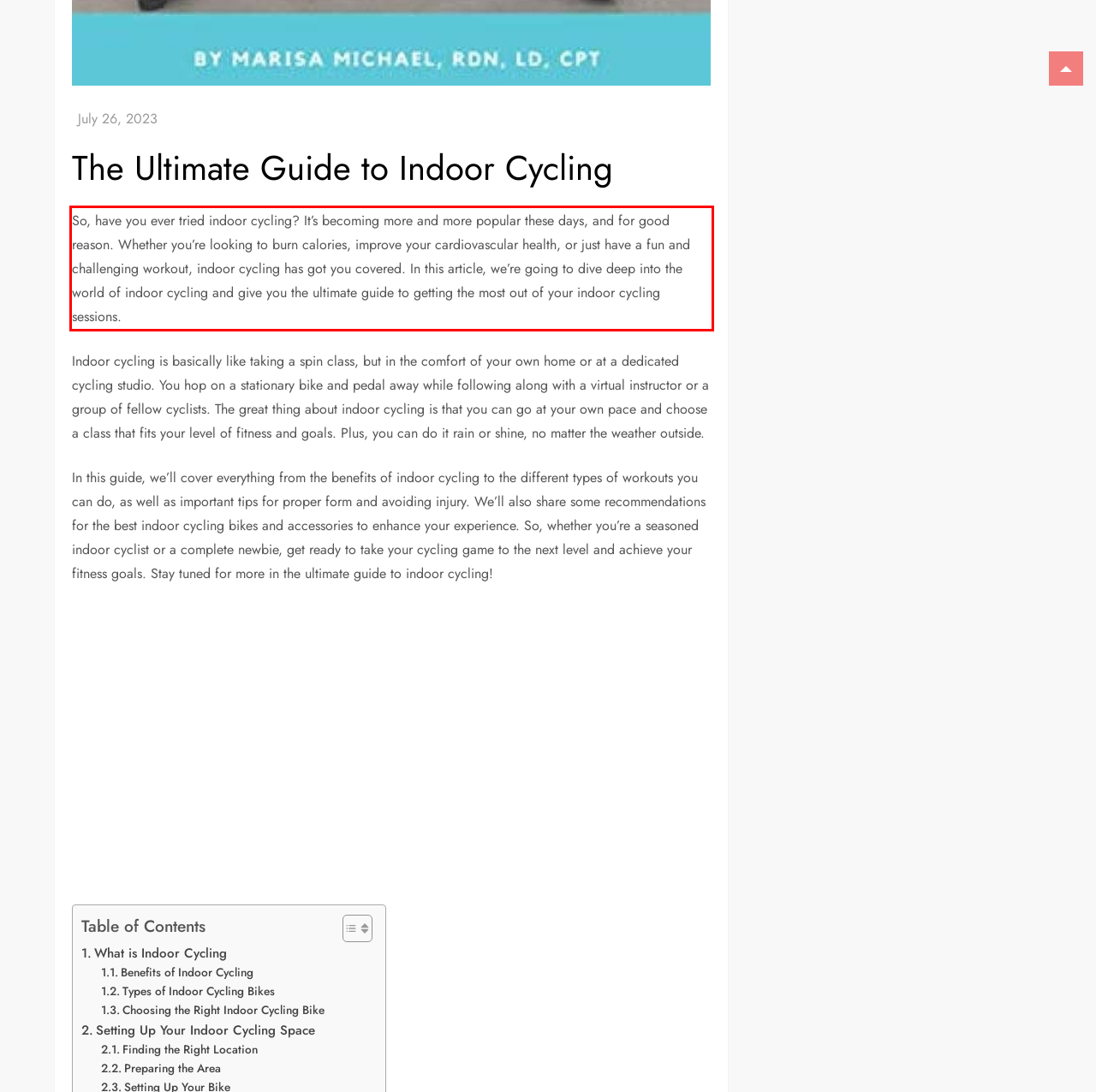The screenshot you have been given contains a UI element surrounded by a red rectangle. Use OCR to read and extract the text inside this red rectangle.

So, have you ever tried indoor cycling? It’s becoming more and more popular these days, and for good reason. Whether you’re looking to burn calories, improve your cardiovascular health, or just have a fun and challenging workout, indoor cycling has got you covered. In this article, we’re going to dive deep into the world of indoor cycling and give you the ultimate guide to getting the most out of your indoor cycling sessions.